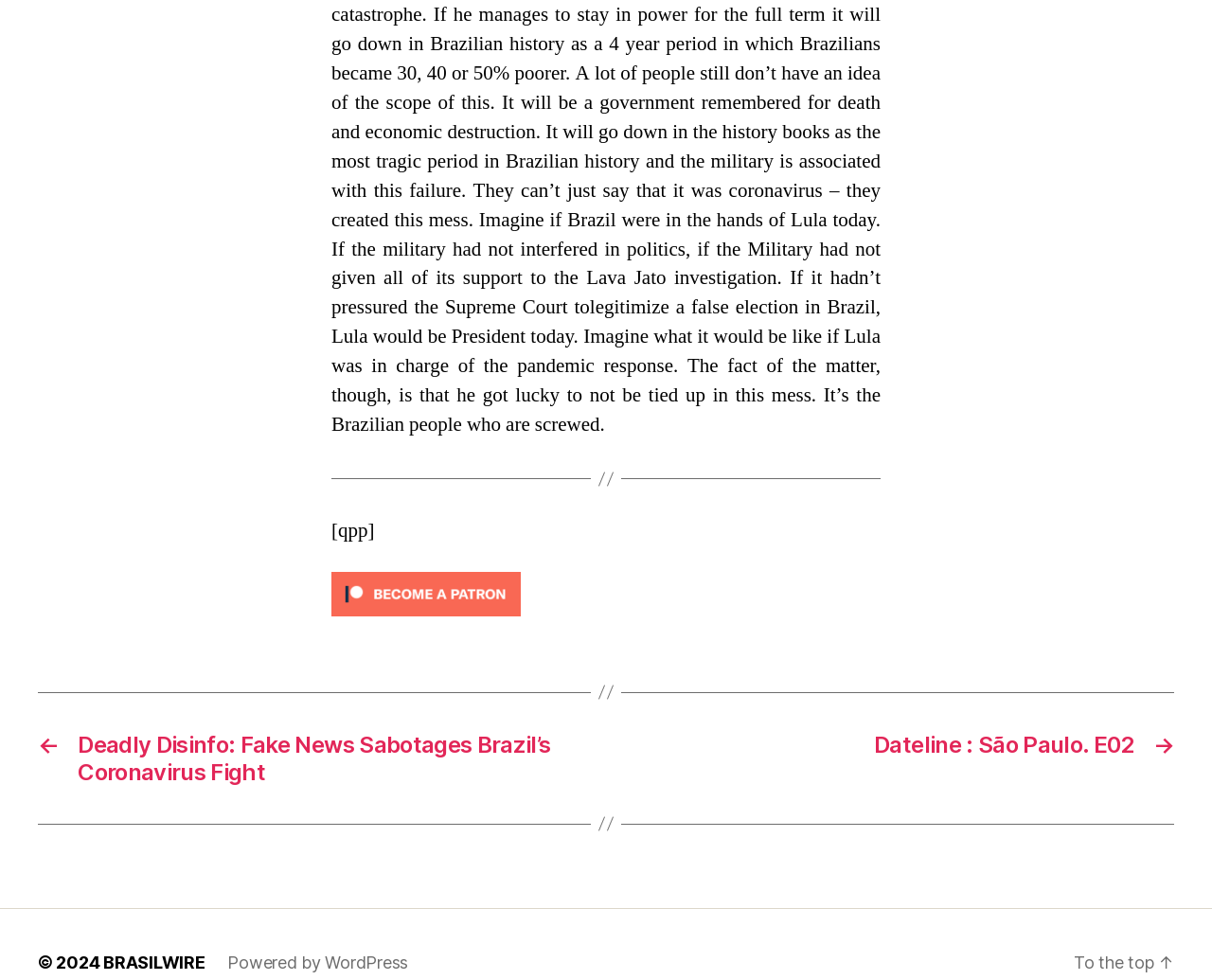Locate and provide the bounding box coordinates for the HTML element that matches this description: "BRASILWIRE".

[0.085, 0.972, 0.169, 0.992]